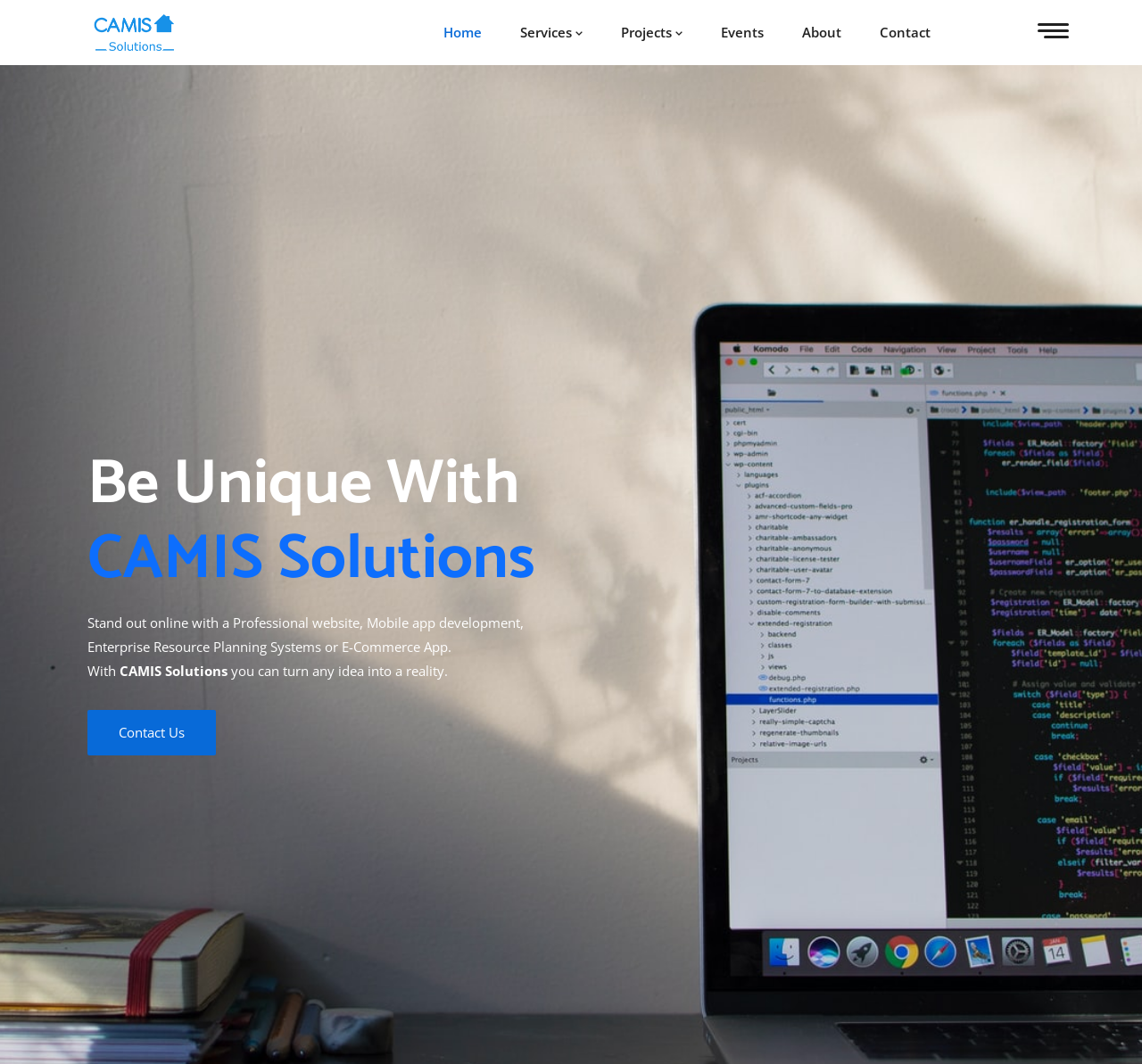Determine the bounding box of the UI component based on this description: "alt="Tea Wares Research"". The bounding box coordinates should be four float values between 0 and 1, i.e., [left, top, right, bottom].

None